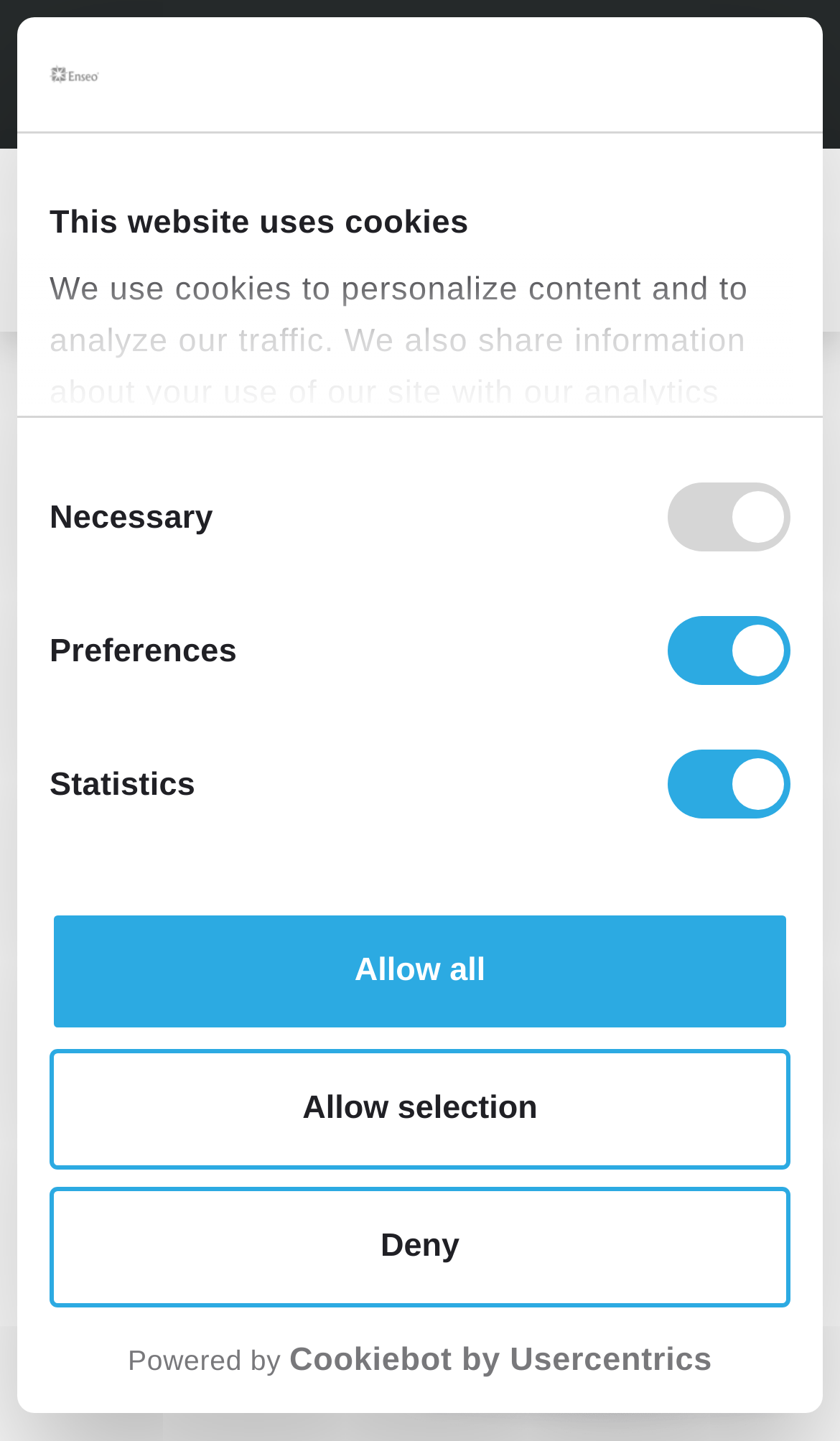Determine the coordinates of the bounding box that should be clicked to complete the instruction: "Click the Customer Support button". The coordinates should be represented by four float numbers between 0 and 1: [left, top, right, bottom].

[0.272, 0.045, 0.754, 0.096]